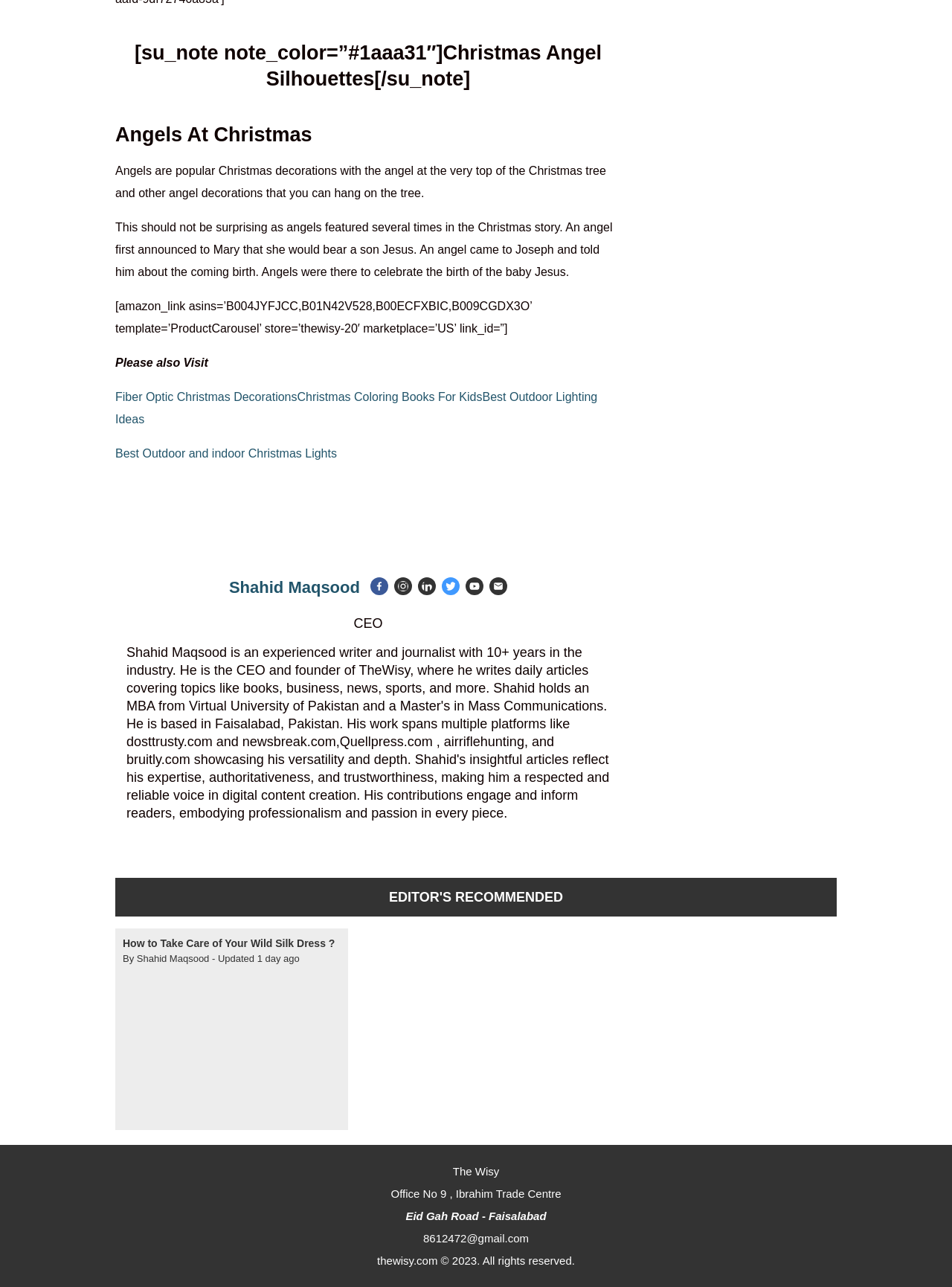Please determine the bounding box coordinates of the element to click on in order to accomplish the following task: "Click on the 'Facebook' social media link". Ensure the coordinates are four float numbers ranging from 0 to 1, i.e., [left, top, right, bottom].

[0.389, 0.449, 0.408, 0.463]